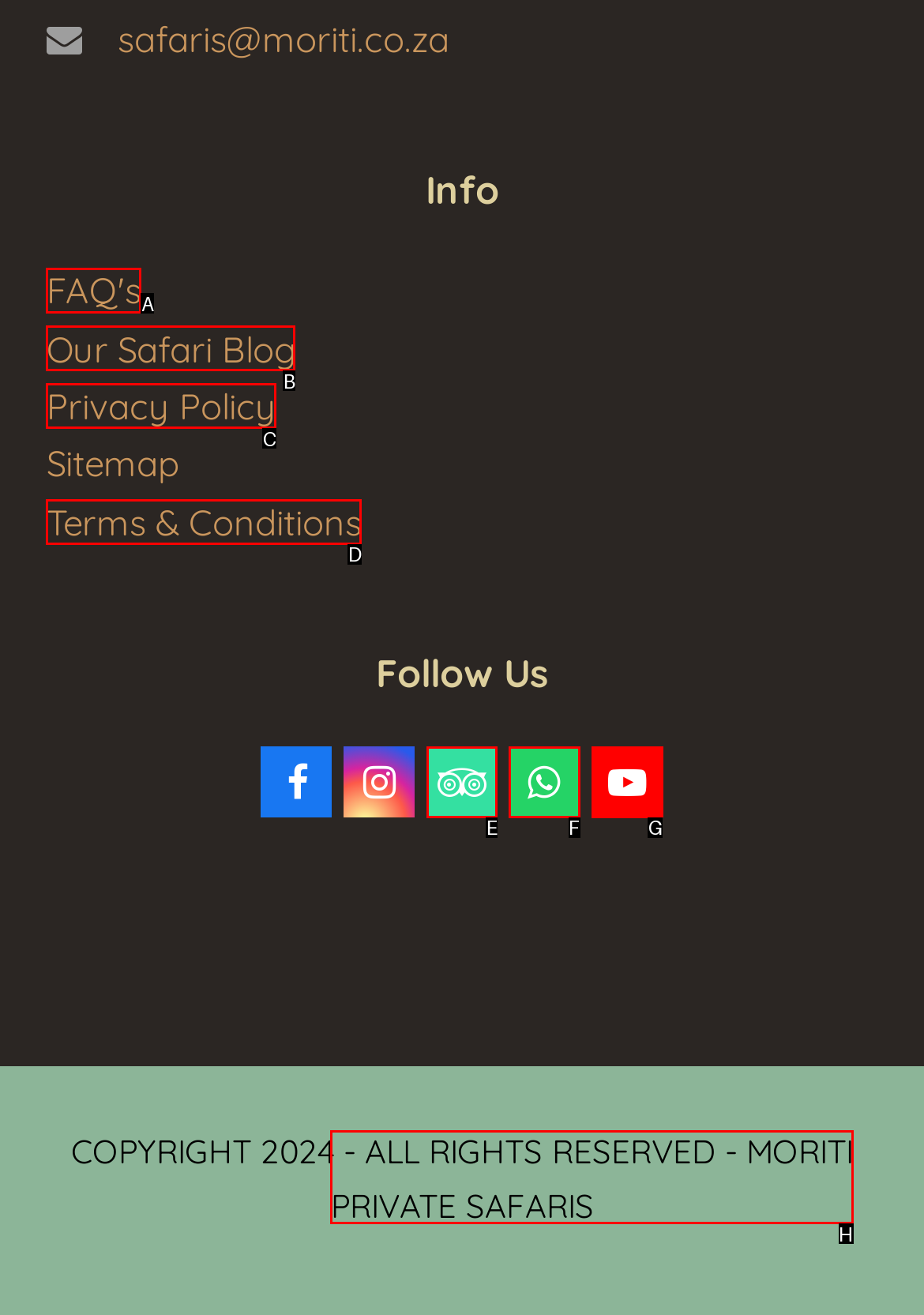Identify which HTML element matches the description: Our Safari Blog
Provide your answer in the form of the letter of the correct option from the listed choices.

B